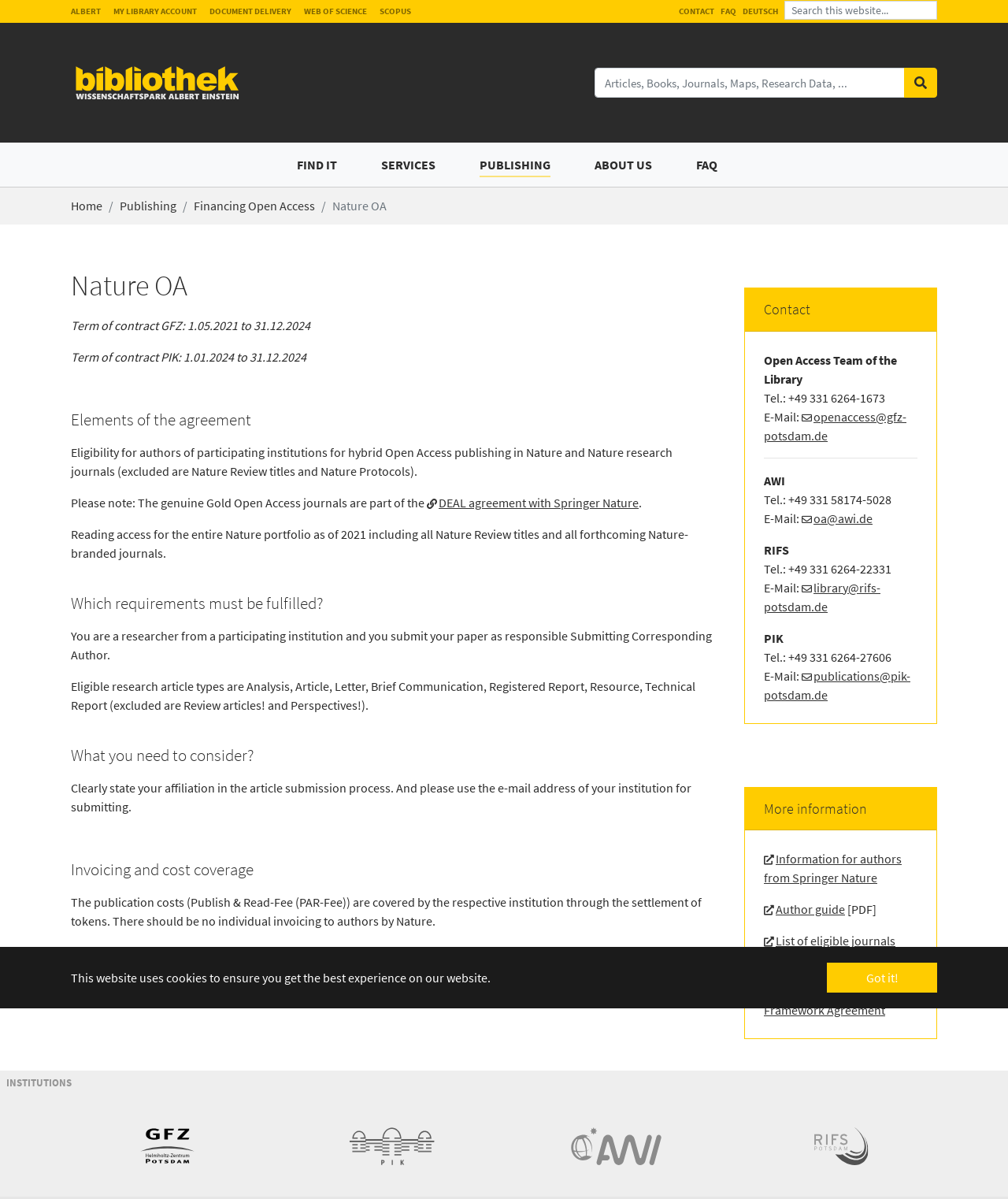Determine the coordinates of the bounding box for the clickable area needed to execute this instruction: "Get more information about the Nature Publish and Read Framework Agreement".

[0.758, 0.82, 0.899, 0.849]